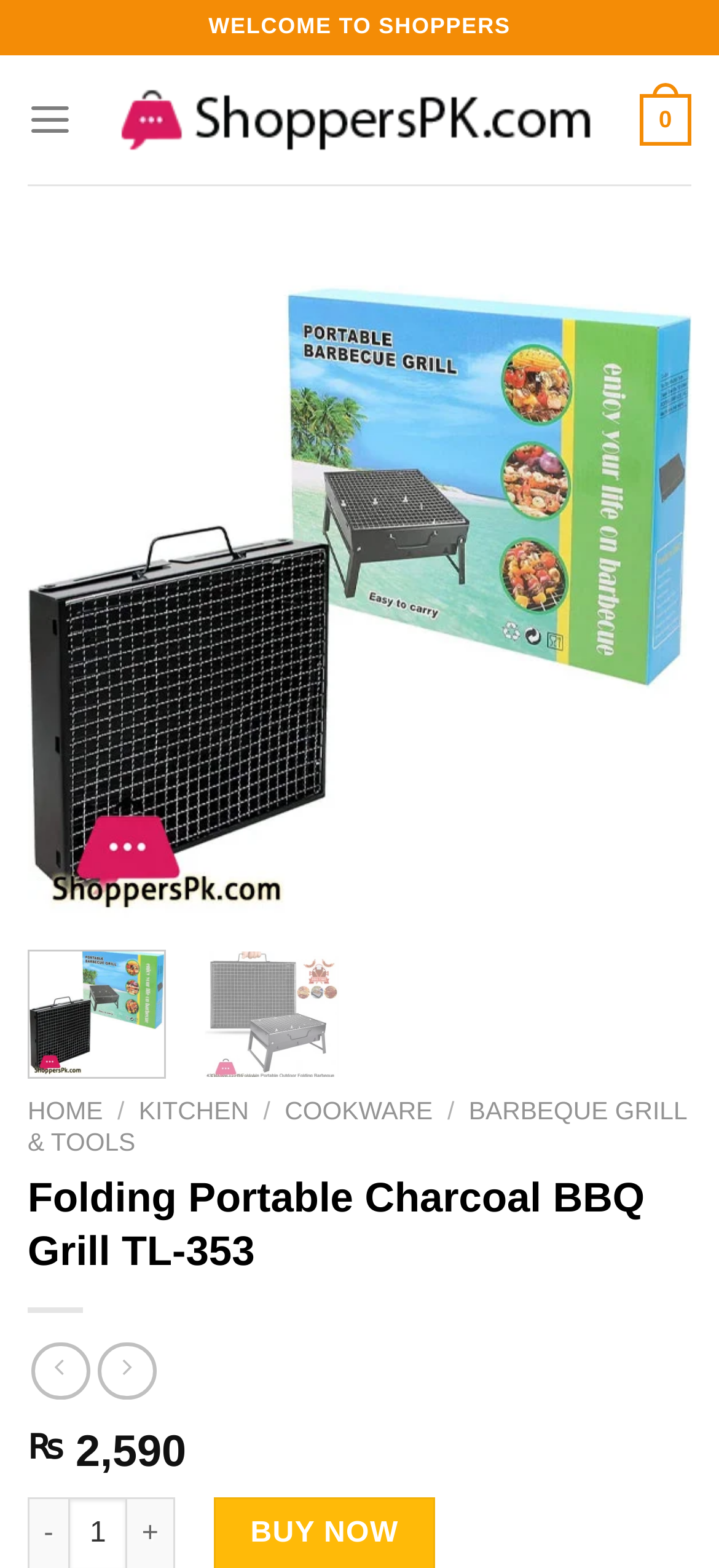What is the country where the product is available?
Kindly give a detailed and elaborate answer to the question.

The country where the product is available can be determined by looking at the title of the webpage, which mentions 'Folding Portable Charcoal BBQ Grill TL-353 in Pakistan'.